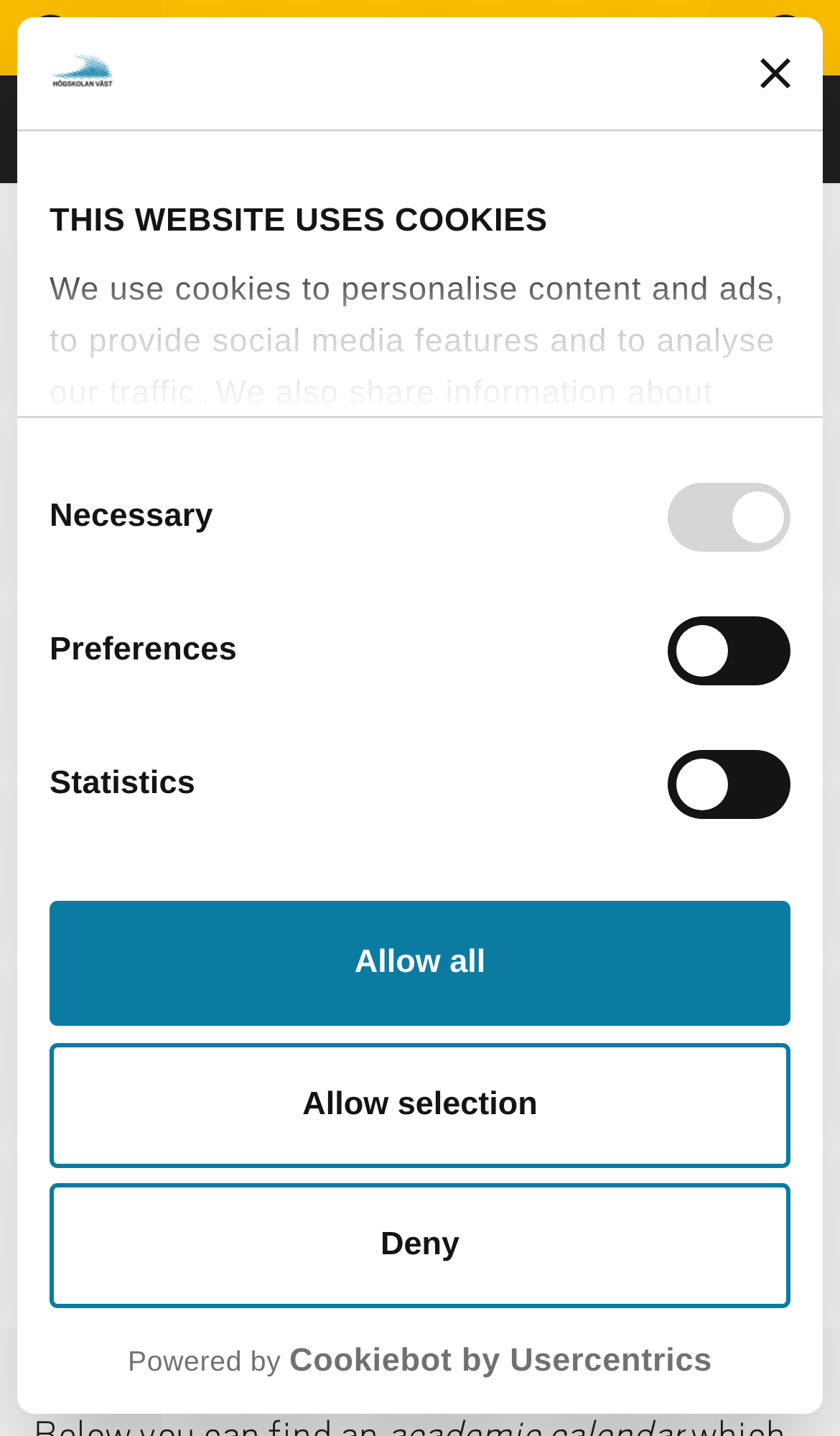What is the recommended course selection option?
Refer to the image and give a detailed response to the question.

According to the webpage, selecting a full semester course package is recommended to avoid schedule conflicts. This is stated in the text 'We recommend selecting full semester course package to avoid any schedule conflicts'.